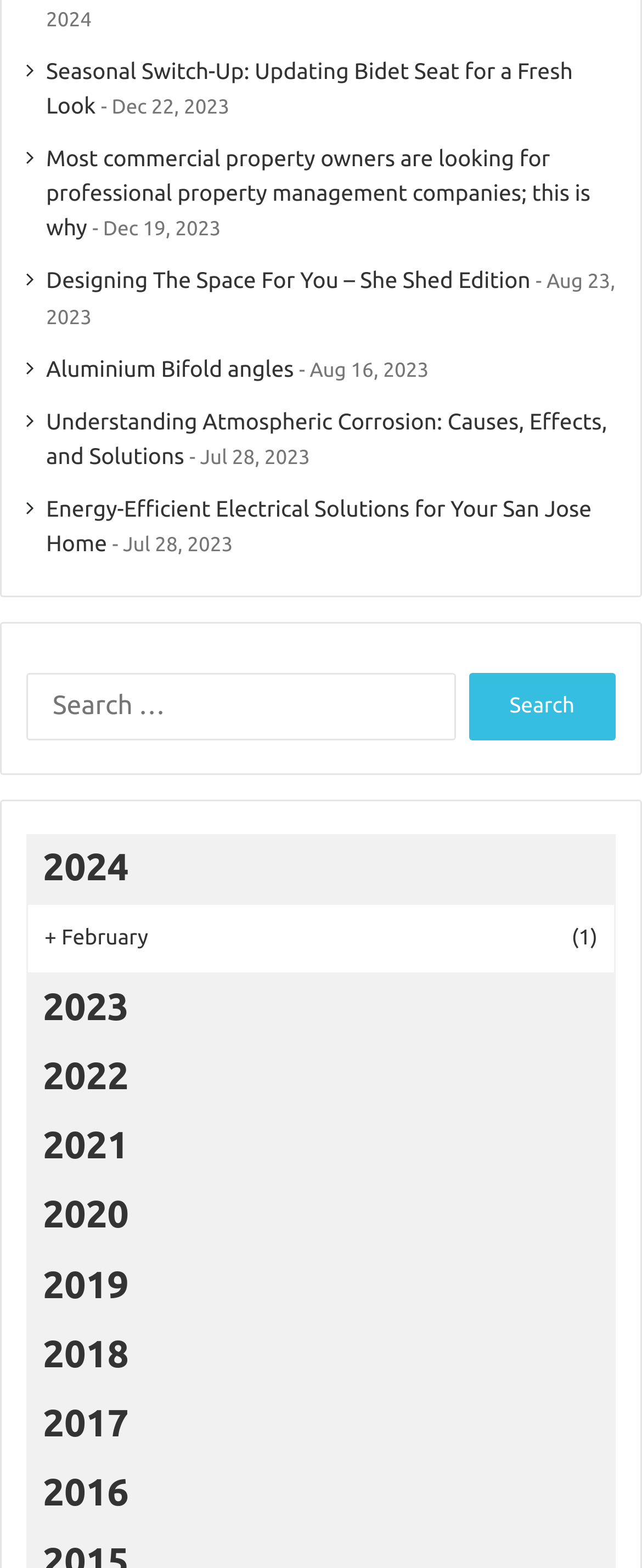Using the provided element description: "parent_node: Search for: value="Search"", identify the bounding box coordinates. The coordinates should be four floats between 0 and 1 in the order [left, top, right, bottom].

[0.729, 0.429, 0.959, 0.472]